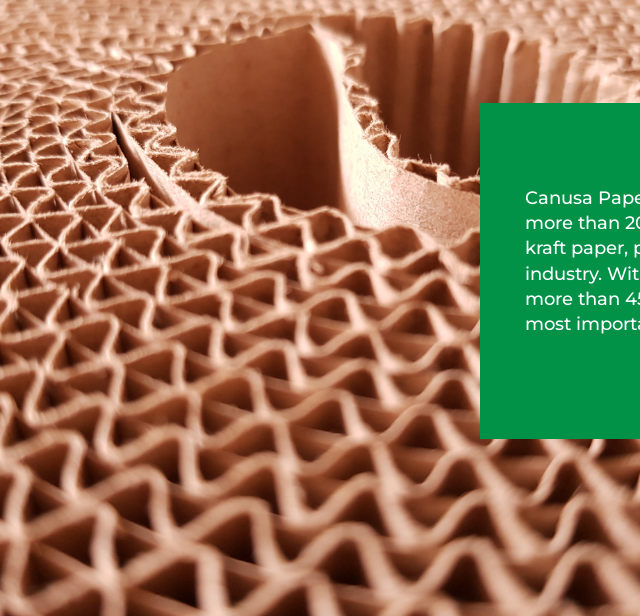Give a thorough explanation of the elements present in the image.

The image showcases a close-up view of a textured brown kraft paper product, highlighting its intricate honeycomb structure. This type of material is commonly used in packaging, providing both strength and flexibility. Accompanying the visual is a description emphasizing Canusa Paper & Packaging, a reputable international trader in the packaging industry, sourcing and supplying over 200,000 tons of various papers, including linerboard and medium. The rich detail in the paper's surface underlines its quality and sustainable production, which aligns with Canusa's commitment to delivering effective solutions to both producers and consumers in the global market. 